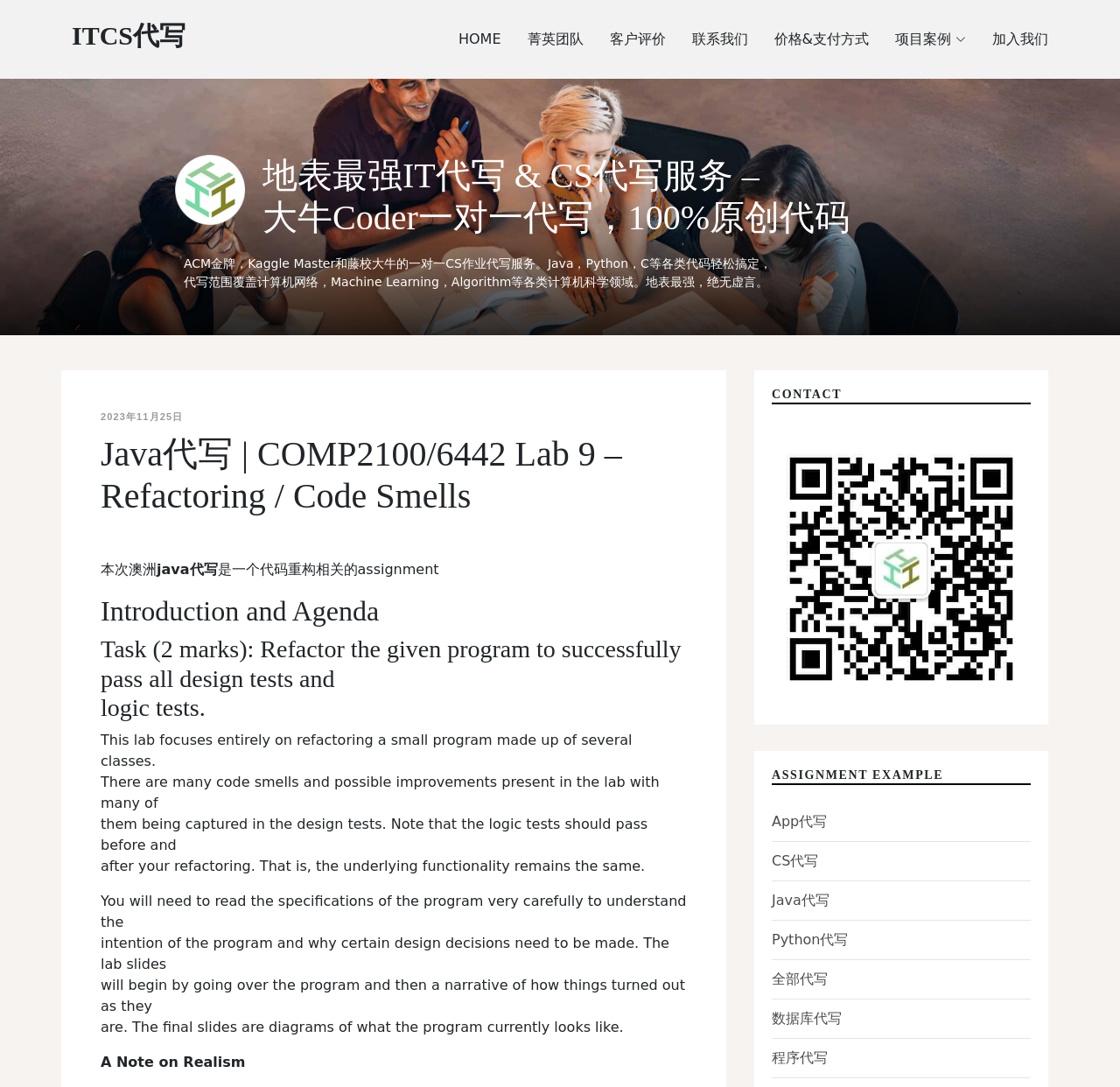Extract the bounding box of the UI element described as: "菁英团队".

[0.447, 0.019, 0.521, 0.054]